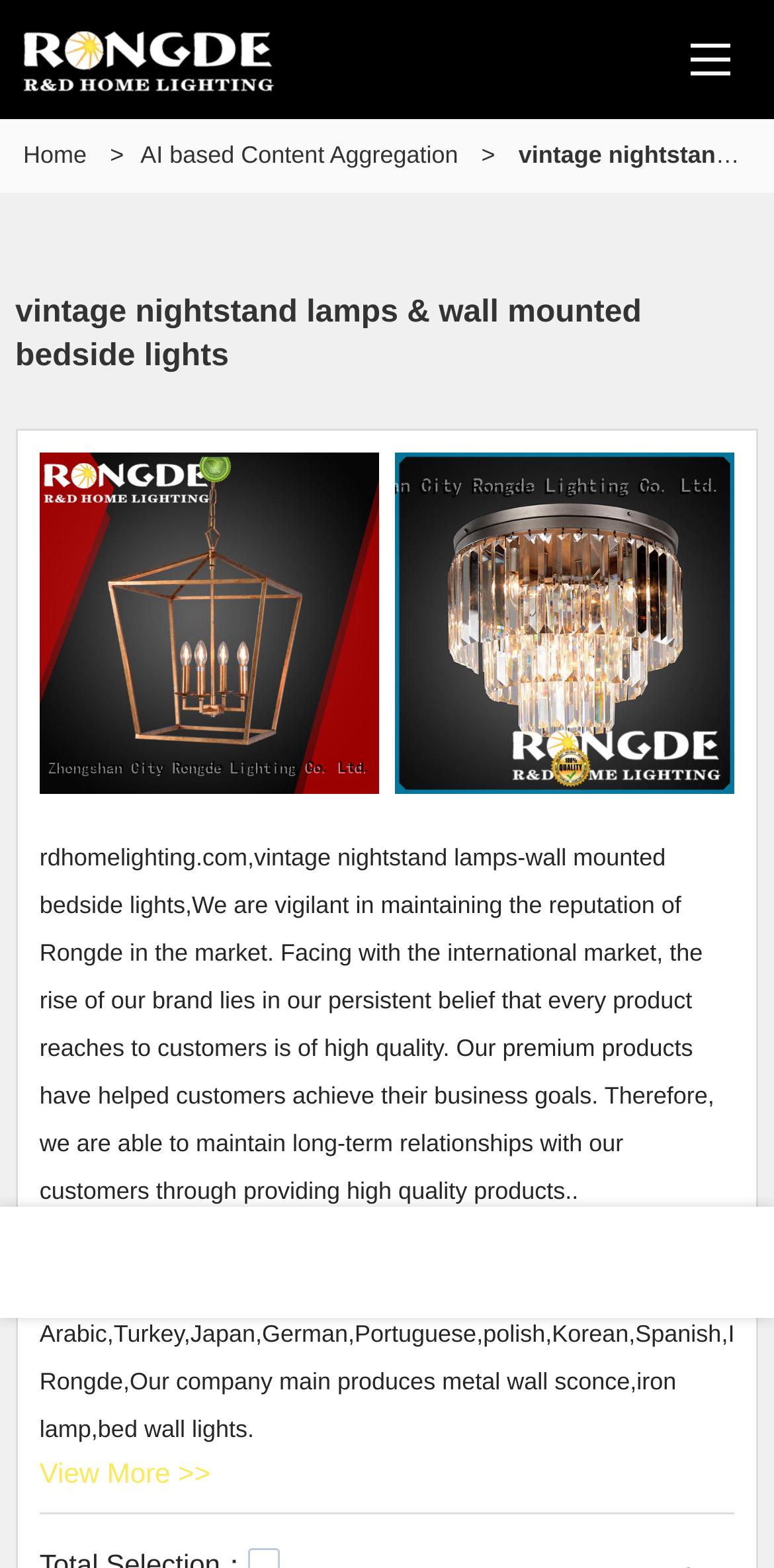How many images are there on the webpage?
Based on the image, answer the question with a single word or brief phrase.

4